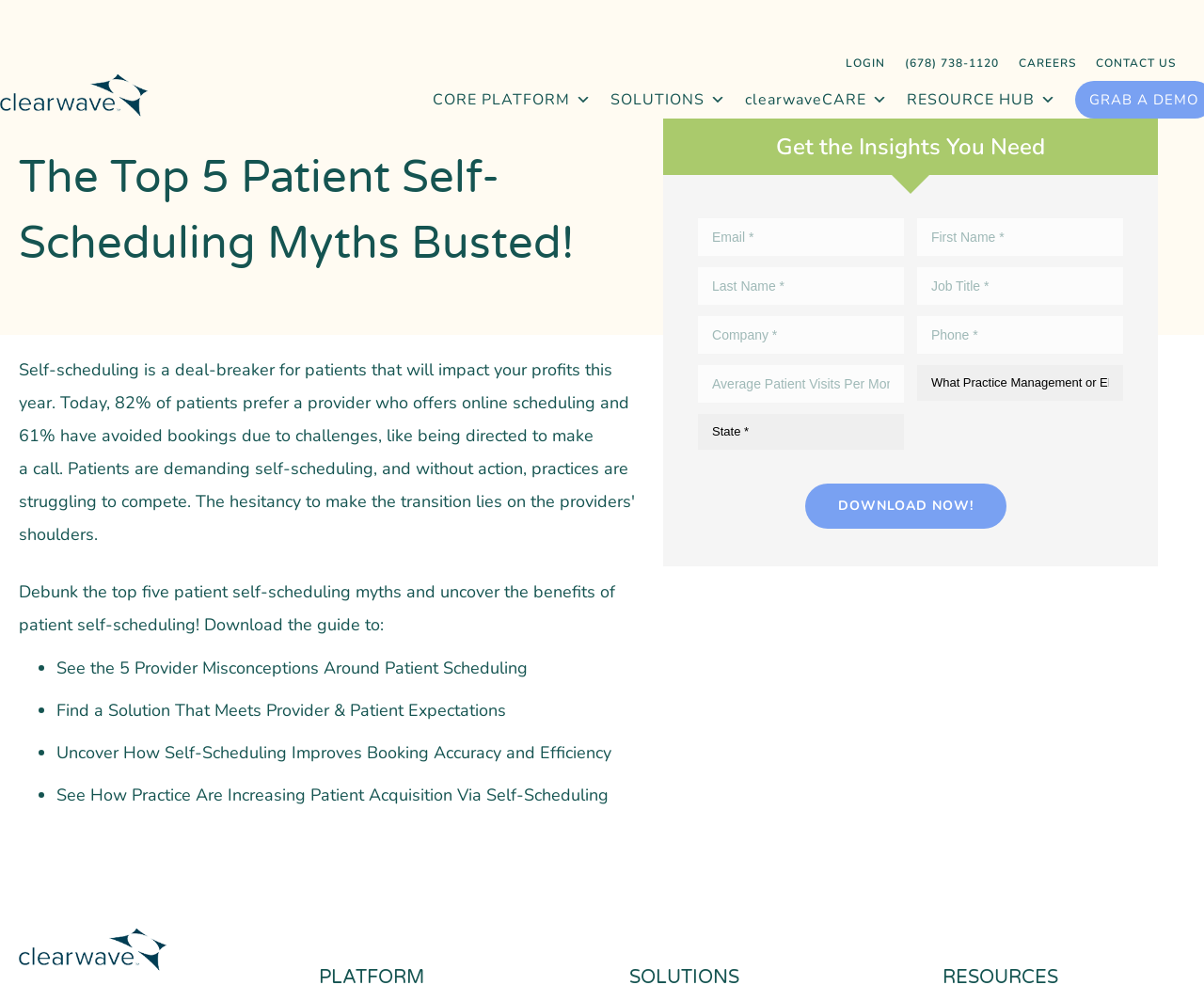Determine the bounding box coordinates of the region to click in order to accomplish the following instruction: "Select a job title". Provide the coordinates as four float numbers between 0 and 1, specifically [left, top, right, bottom].

[0.762, 0.267, 0.933, 0.304]